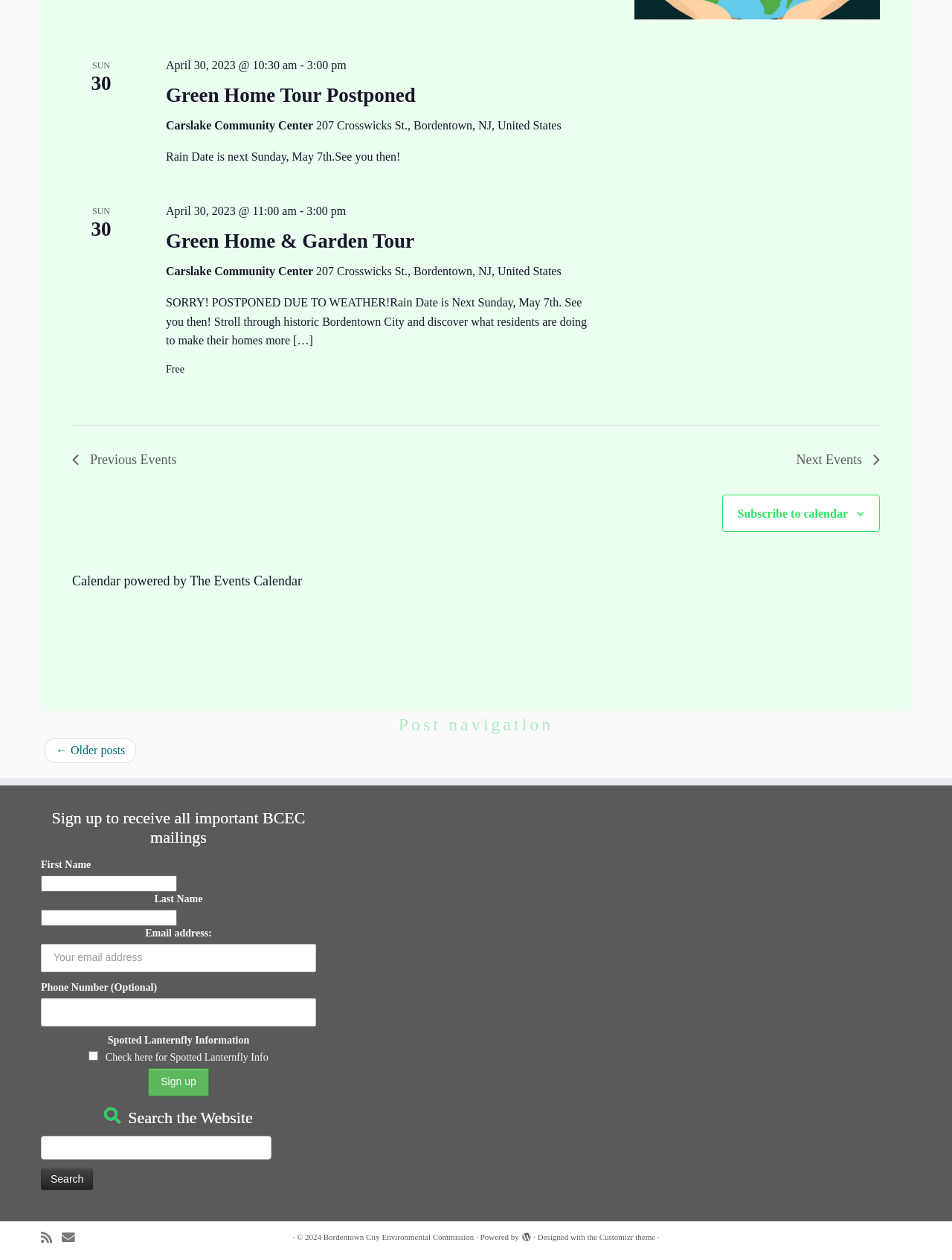Indicate the bounding box coordinates of the clickable region to achieve the following instruction: "Click on the 'Next Events' link."

[0.836, 0.356, 0.924, 0.374]